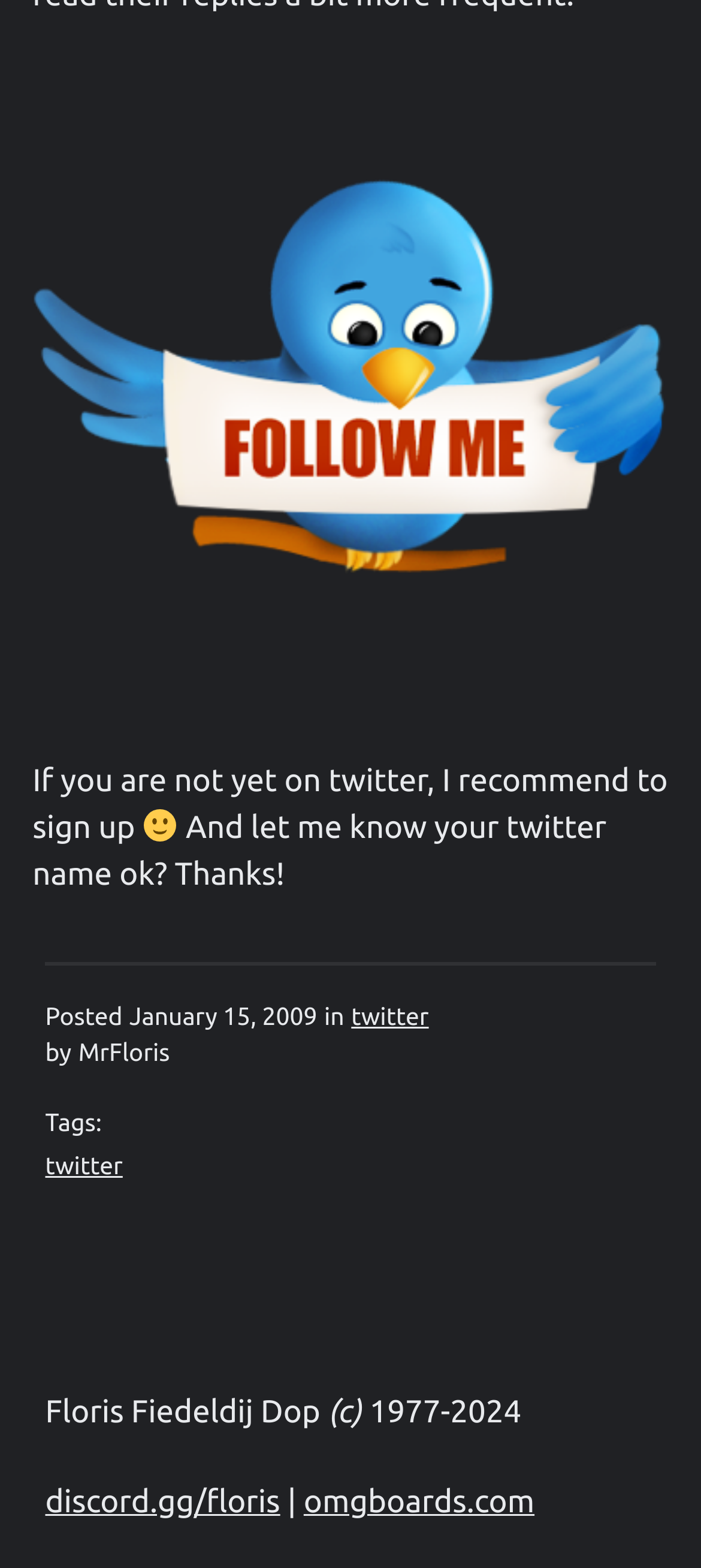What is the orientation of the separator element?
Answer the question with just one word or phrase using the image.

Horizontal